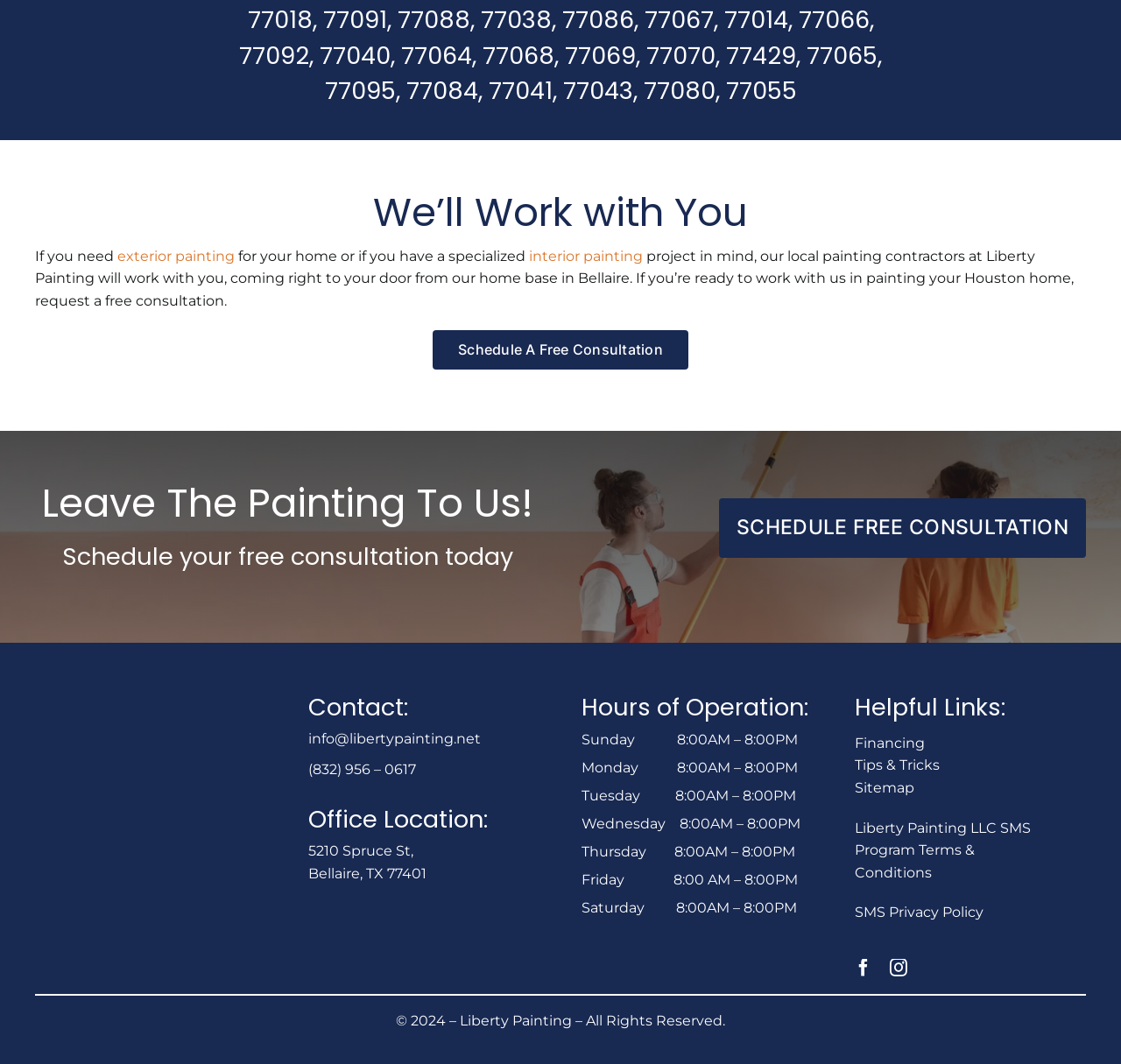Locate the bounding box coordinates of the item that should be clicked to fulfill the instruction: "Follow Liberty Painting on Facebook".

[0.762, 0.901, 0.778, 0.918]